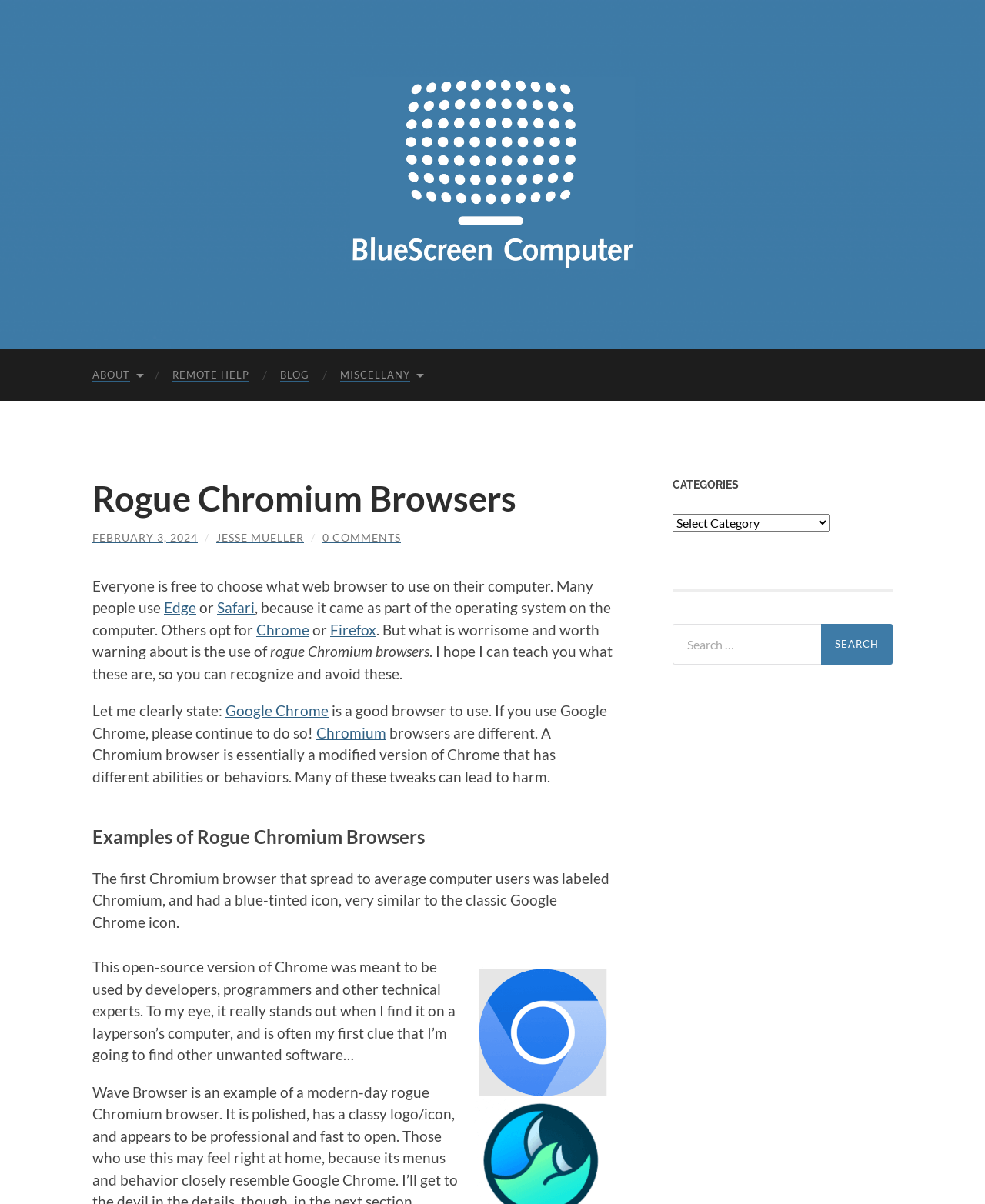Please identify the coordinates of the bounding box that should be clicked to fulfill this instruction: "Click HOME".

None